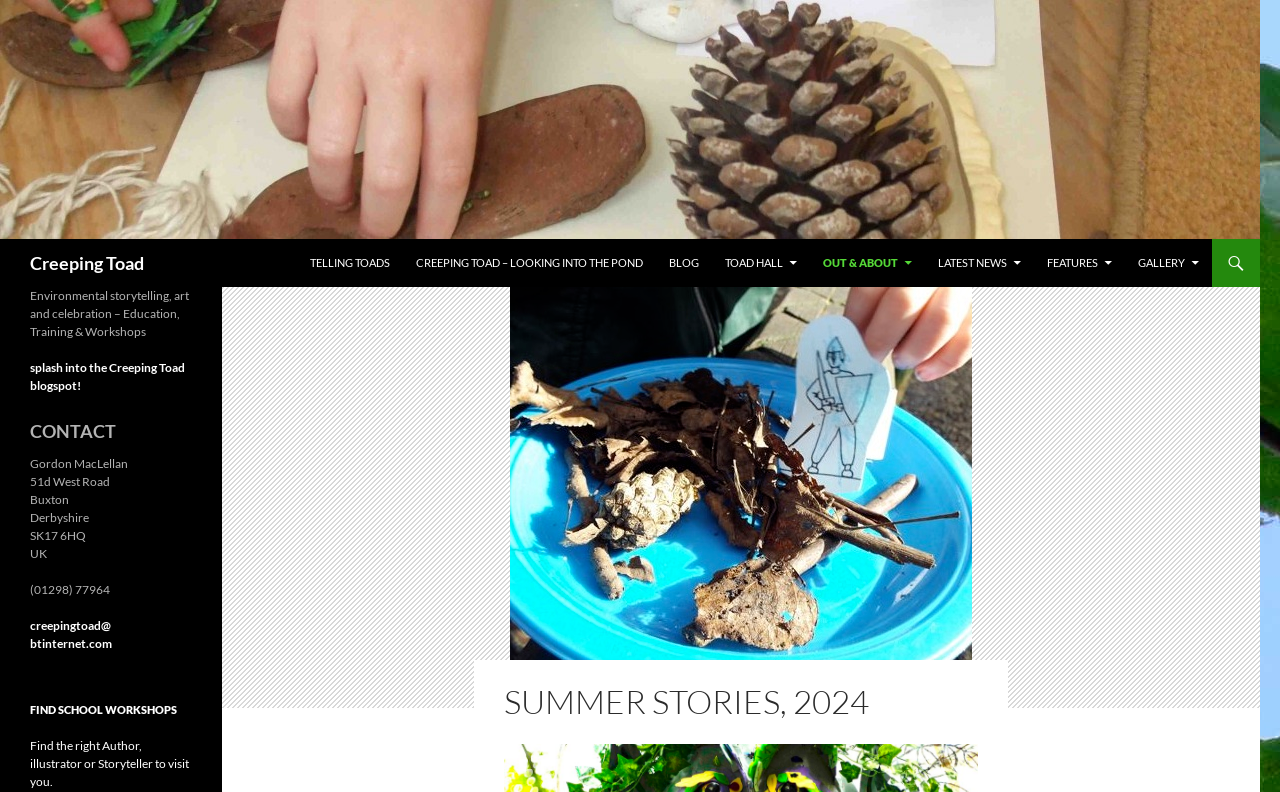Provide a one-word or one-phrase answer to the question:
What is the contact email of Creeping Toad?

creepingtoad@btinternet.com